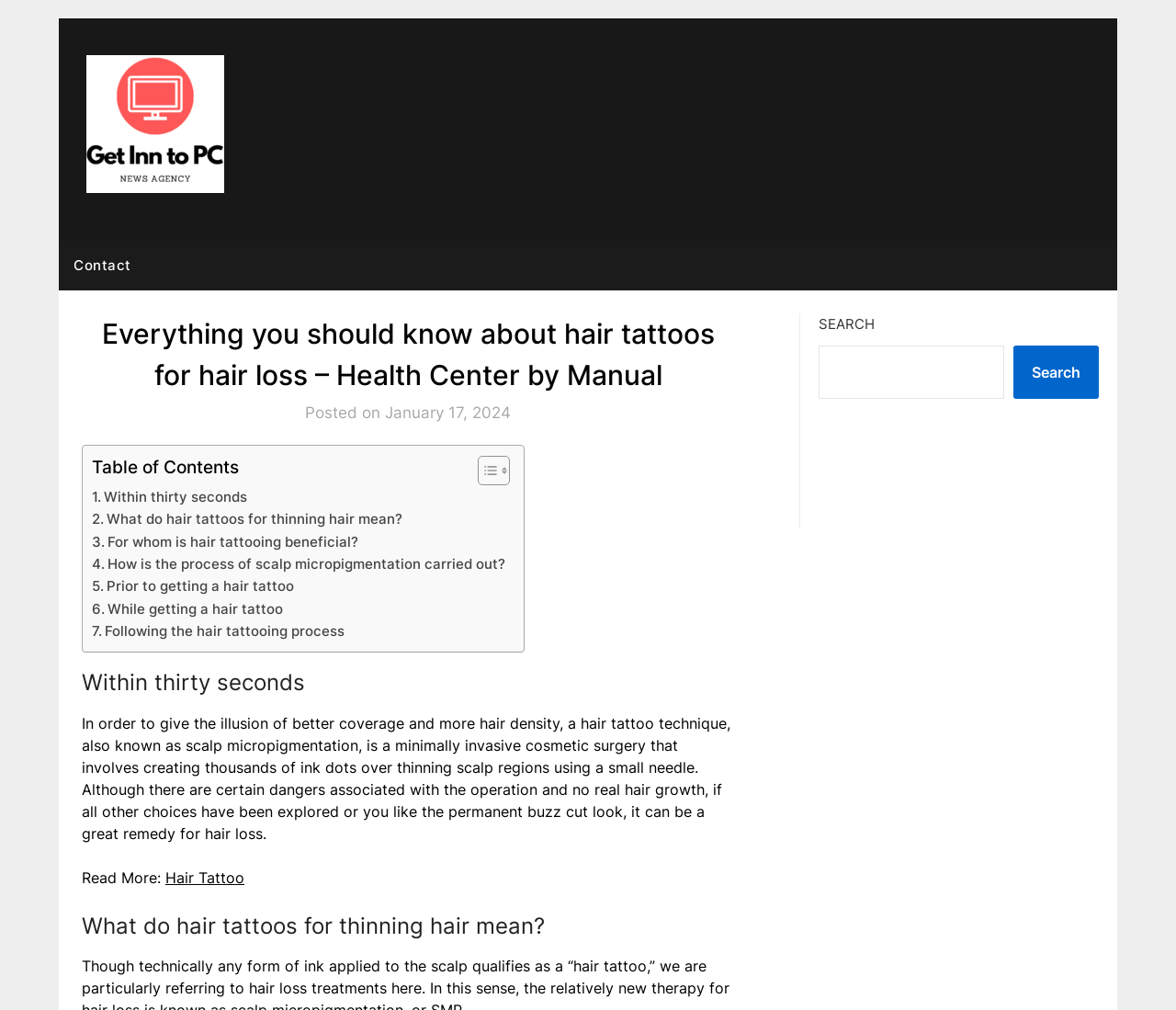With reference to the screenshot, provide a detailed response to the question below:
Where is the search box located?

The search box is located in the top right corner of the webpage, within the complementary section, and has a bounding box coordinate of [0.696, 0.342, 0.854, 0.395].